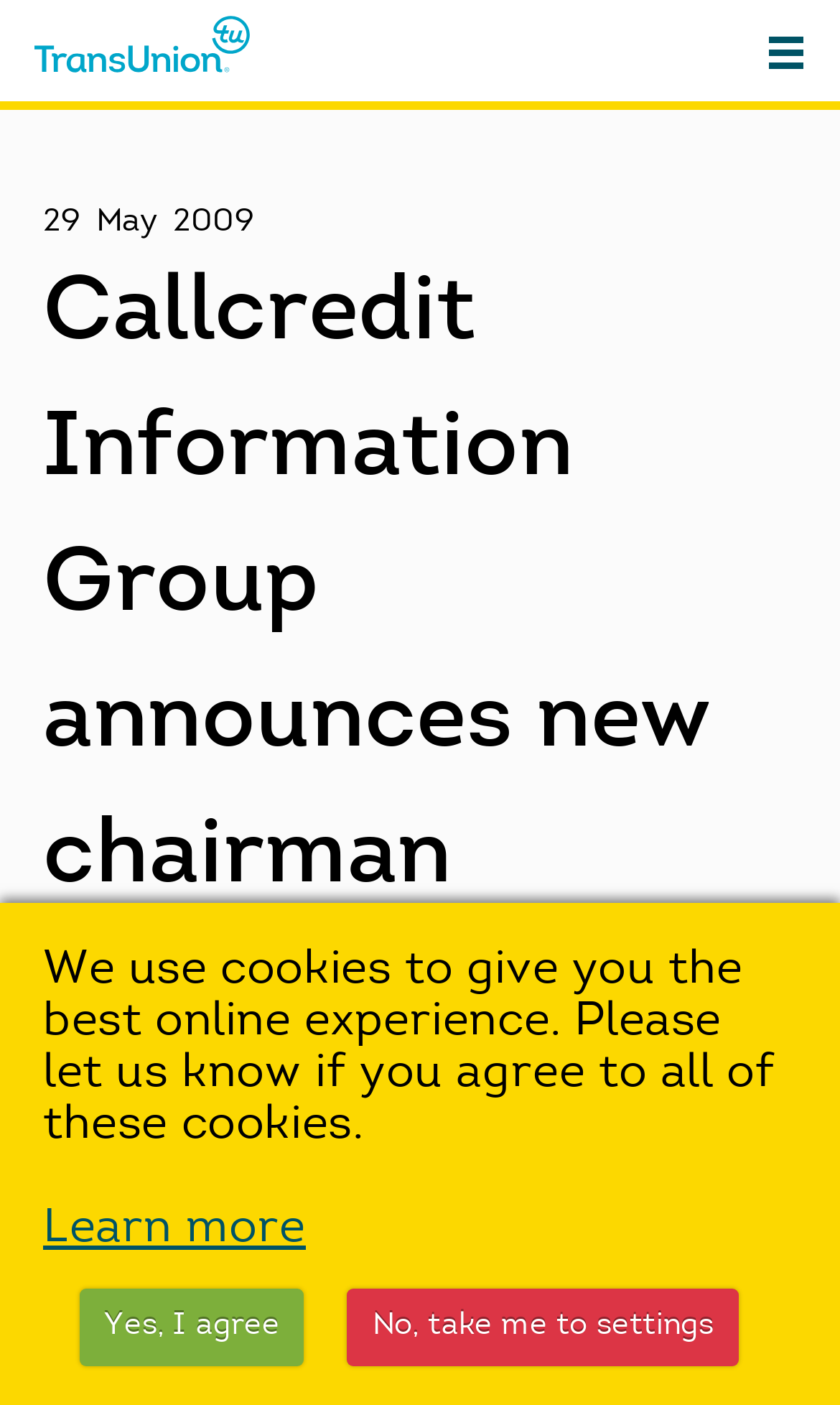Look at the image and answer the question in detail:
What is the name of the company?

I found the name of the company by looking at the link element with ID 988, which contains the text 'Callcredit Information Group'. This element is a child of the heading element with ID 542, which suggests that it is the name of the company.